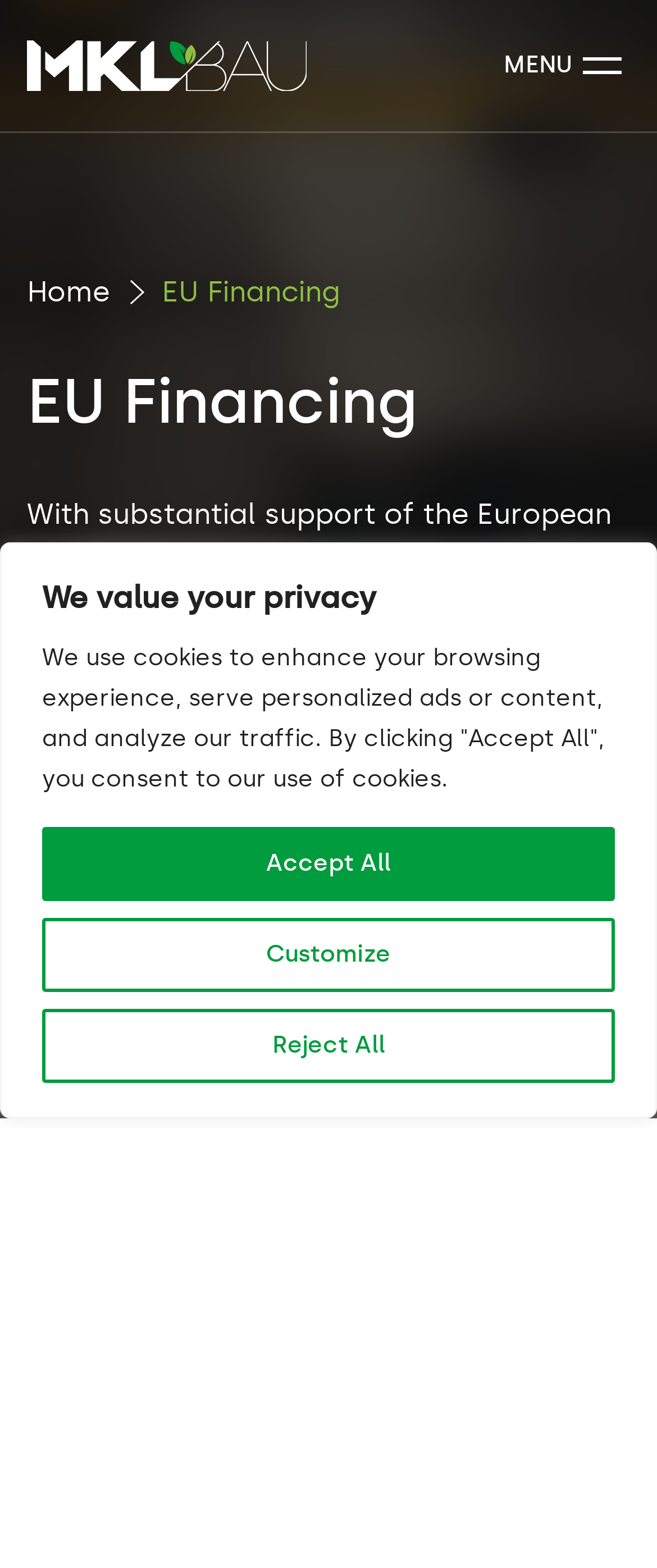Given the description "parent_node: MENU aria-label="MKL BAU"", provide the bounding box coordinates of the corresponding UI element.

[0.041, 0.026, 0.468, 0.058]